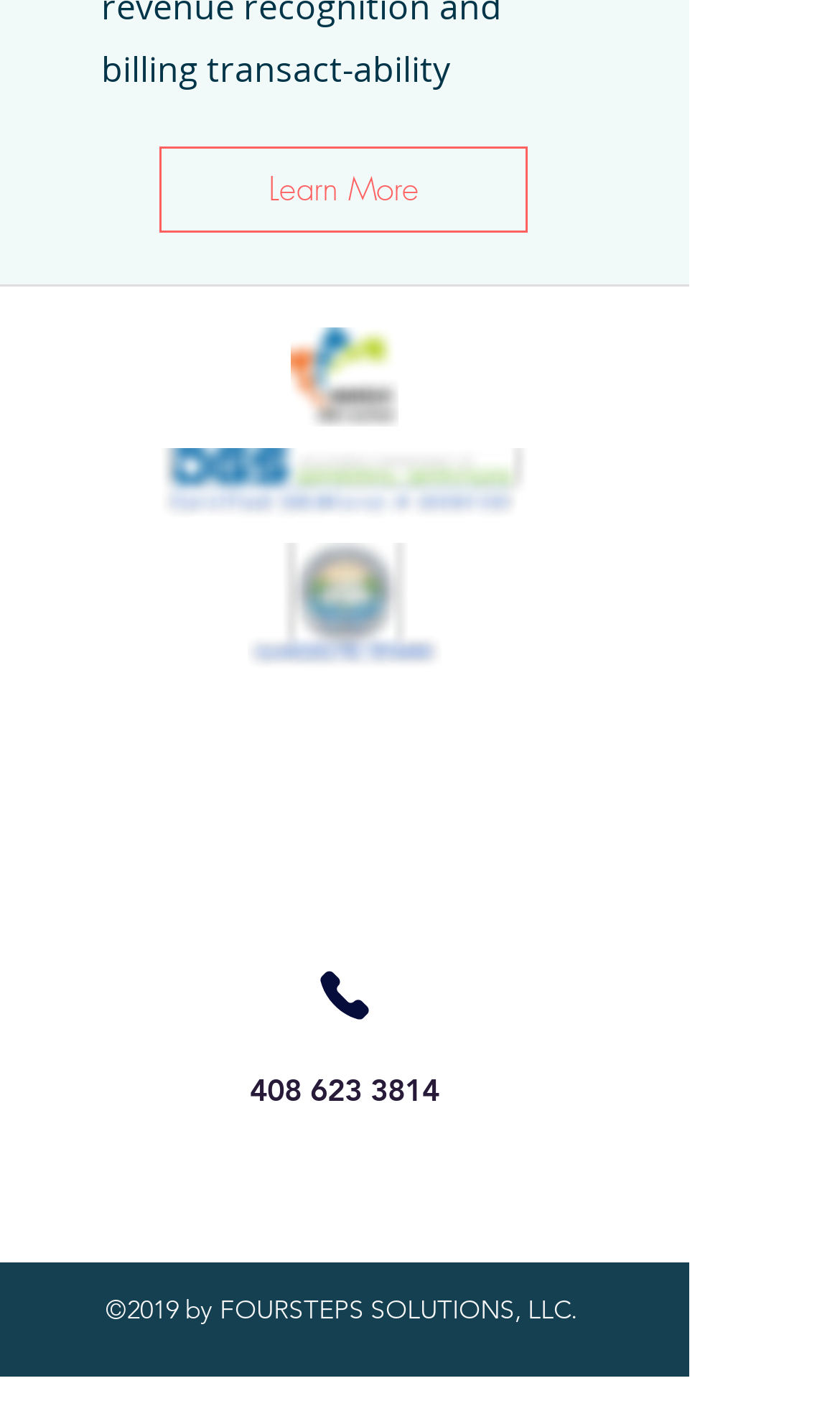What is the significance of the 'download.png' image?
Could you answer the question in a detailed manner, providing as much information as possible?

The 'download.png' image is placed in a prominent position on the page, and its label suggests that it is related to downloading something. The image's design and placement imply that it is a visual cue for users to initiate a download process.